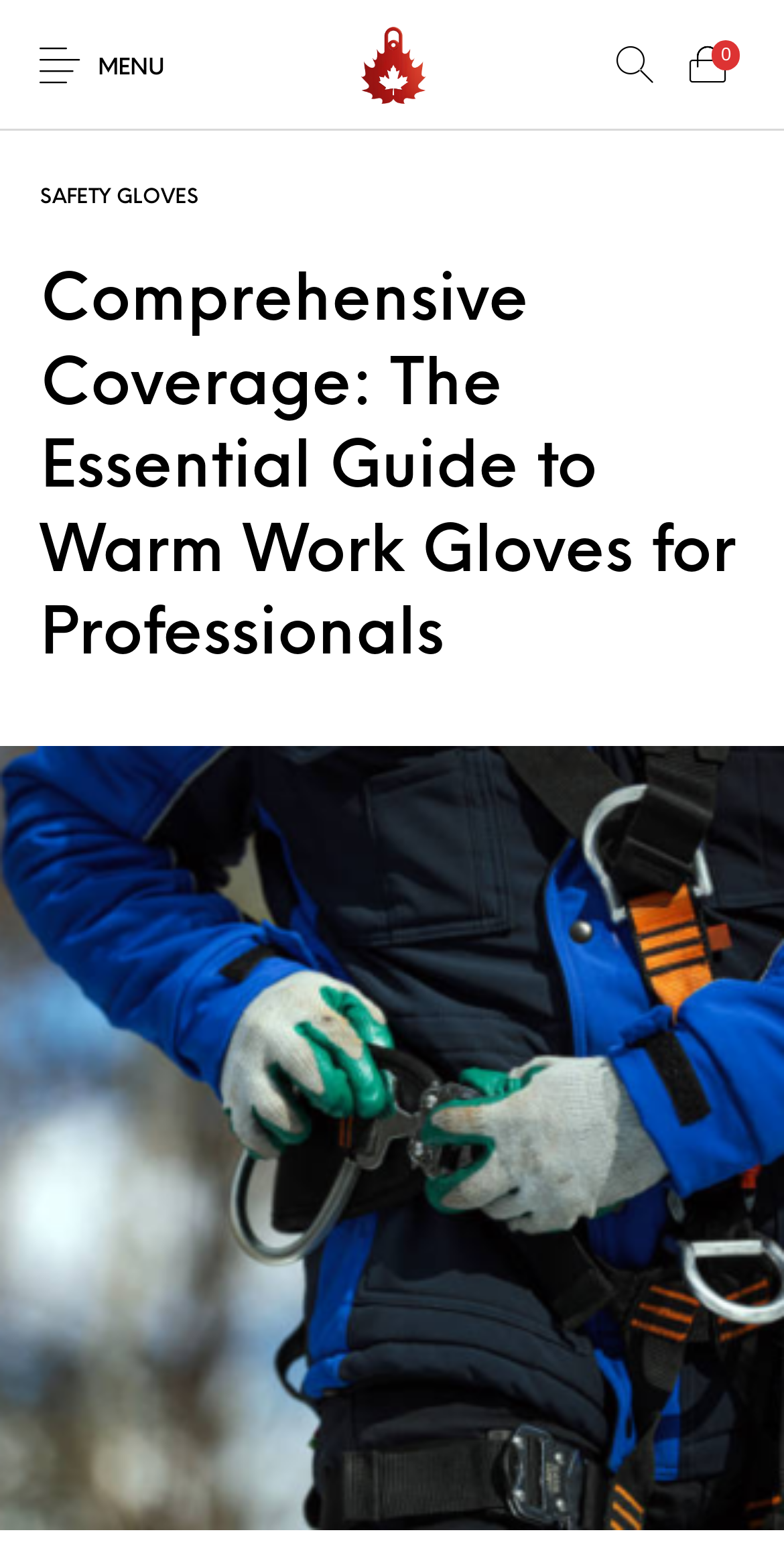Based on what you see in the screenshot, provide a thorough answer to this question: How many navigation links are on the top bar?

The top navigation bar has five links: 'Bike guard u-locks', 'Lockout tagout devices', 'PPE', 'Exoskeleton suits', and 'SAFETY GLOVES'. These links are located at the top of the webpage and have distinct bounding box coordinates.